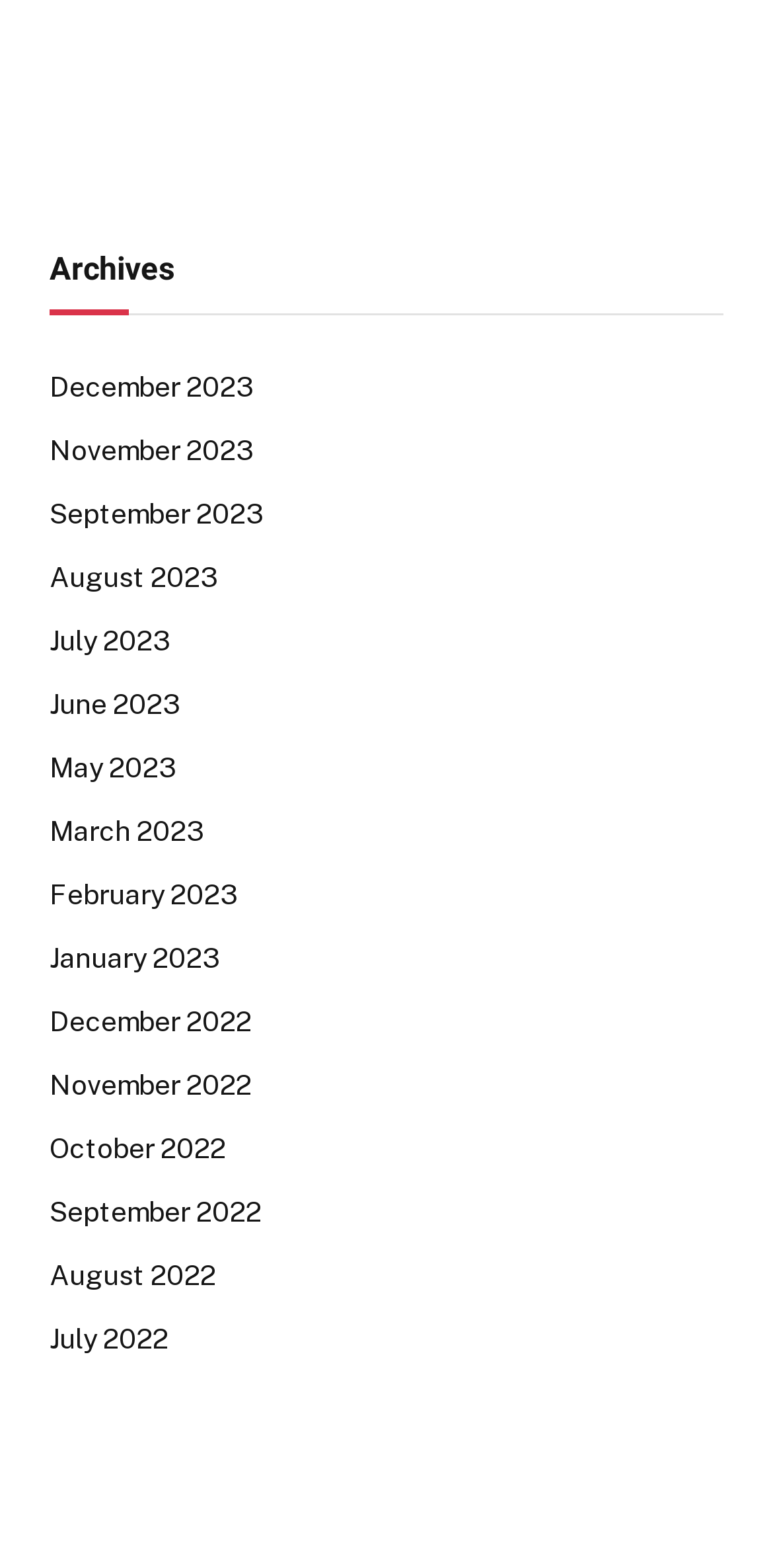Determine the bounding box coordinates of the section I need to click to execute the following instruction: "access August 2023 page". Provide the coordinates as four float numbers between 0 and 1, i.e., [left, top, right, bottom].

[0.064, 0.356, 0.282, 0.382]